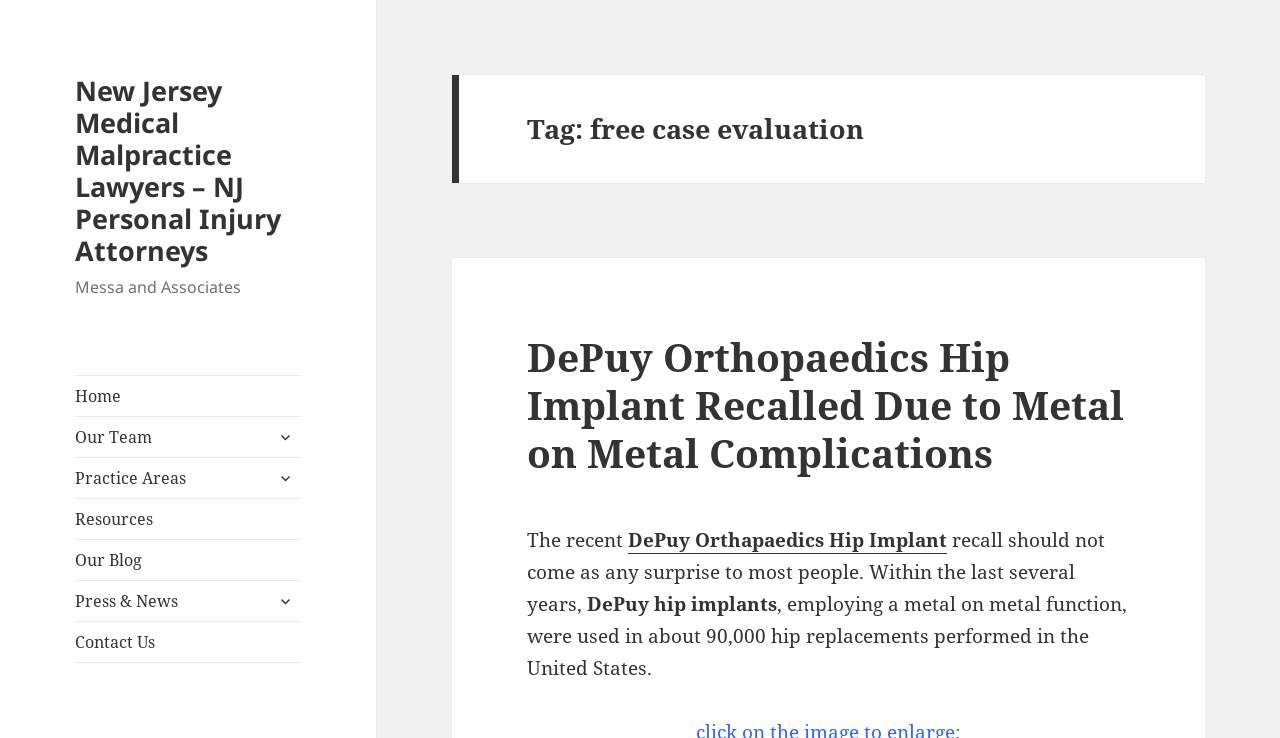Generate the text content of the main headline of the webpage.

Tag: free case evaluation